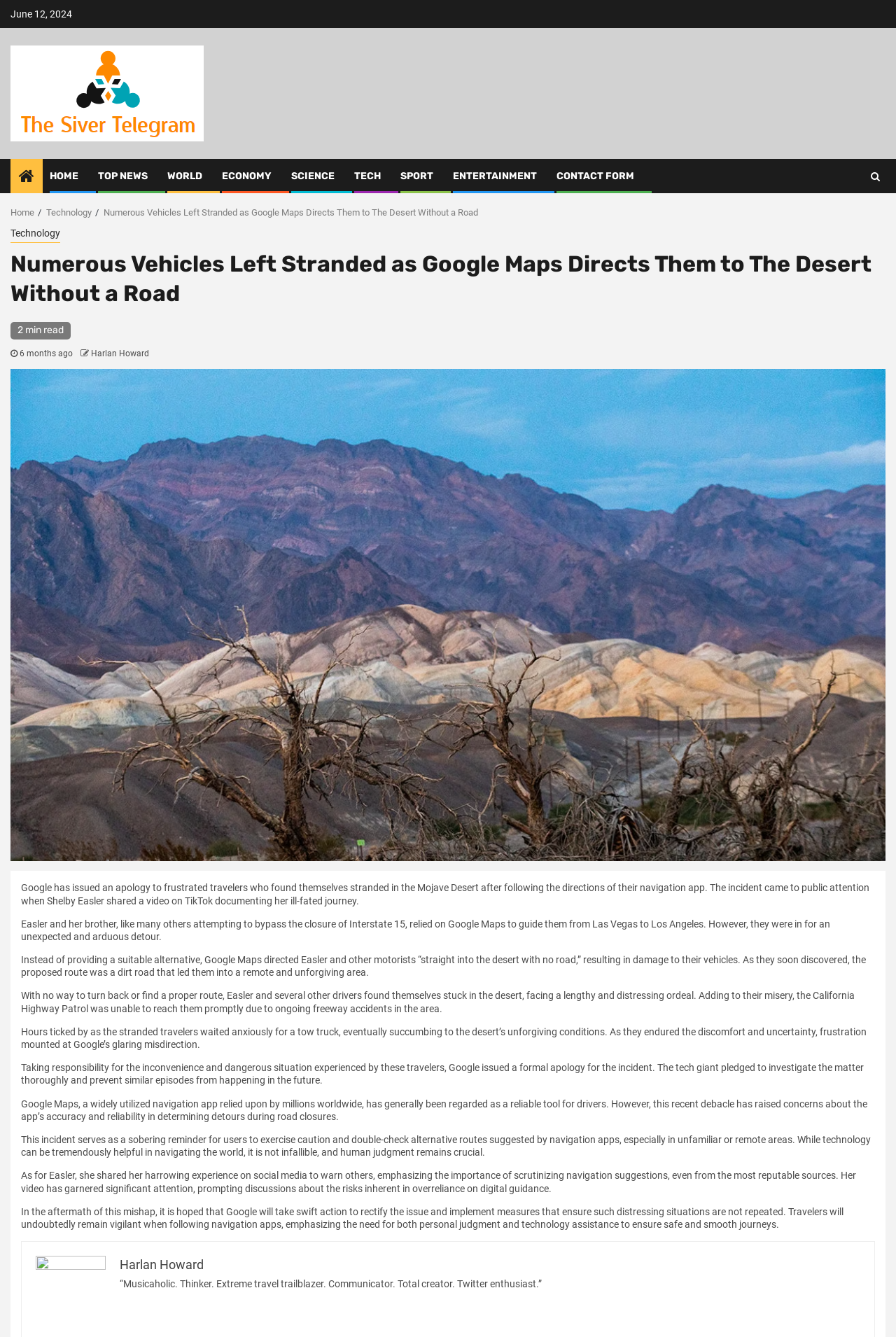Identify the headline of the webpage and generate its text content.

Numerous Vehicles Left Stranded as Google Maps Directs Them to The Desert Without a Road